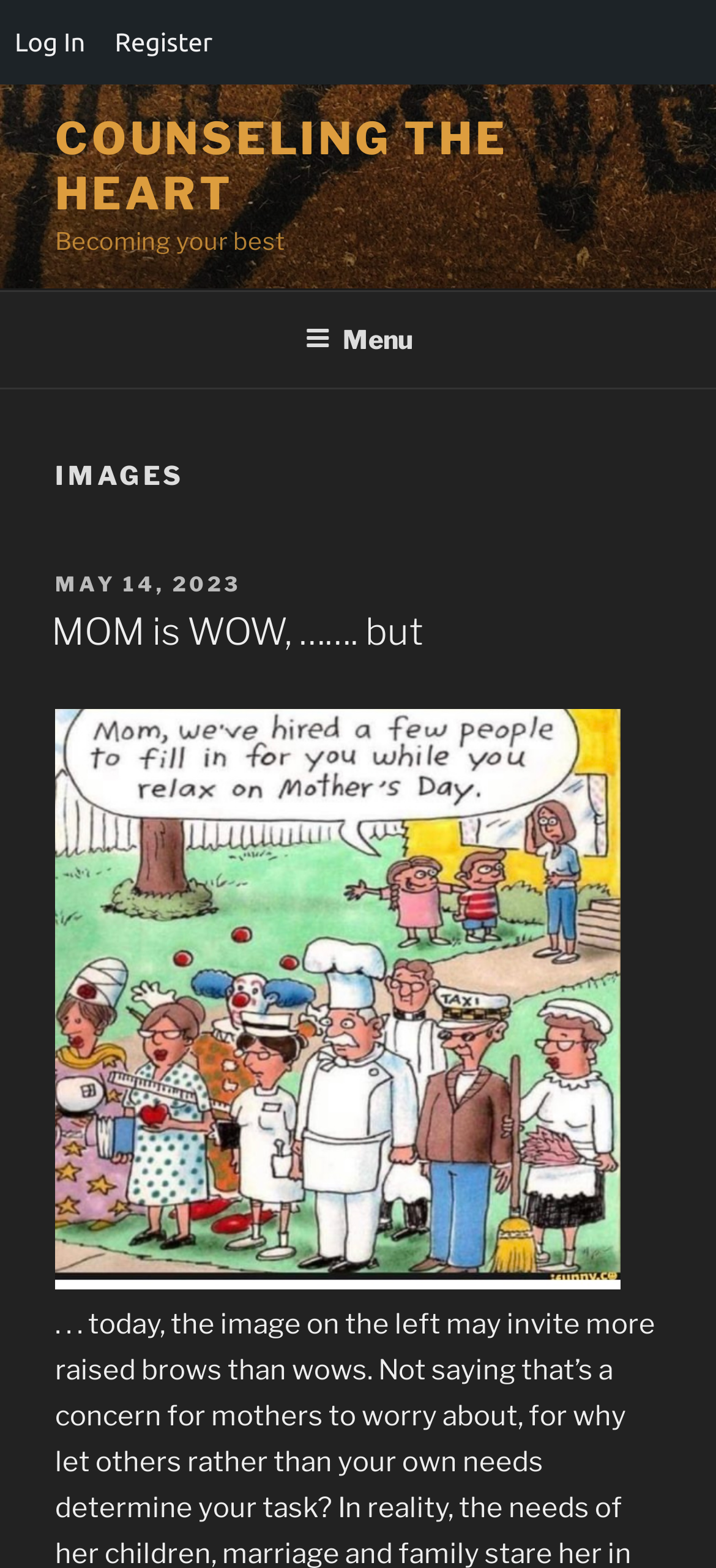Locate the bounding box coordinates of the UI element described by: "Probus Club of Kidsgrove". The bounding box coordinates should consist of four float numbers between 0 and 1, i.e., [left, top, right, bottom].

None